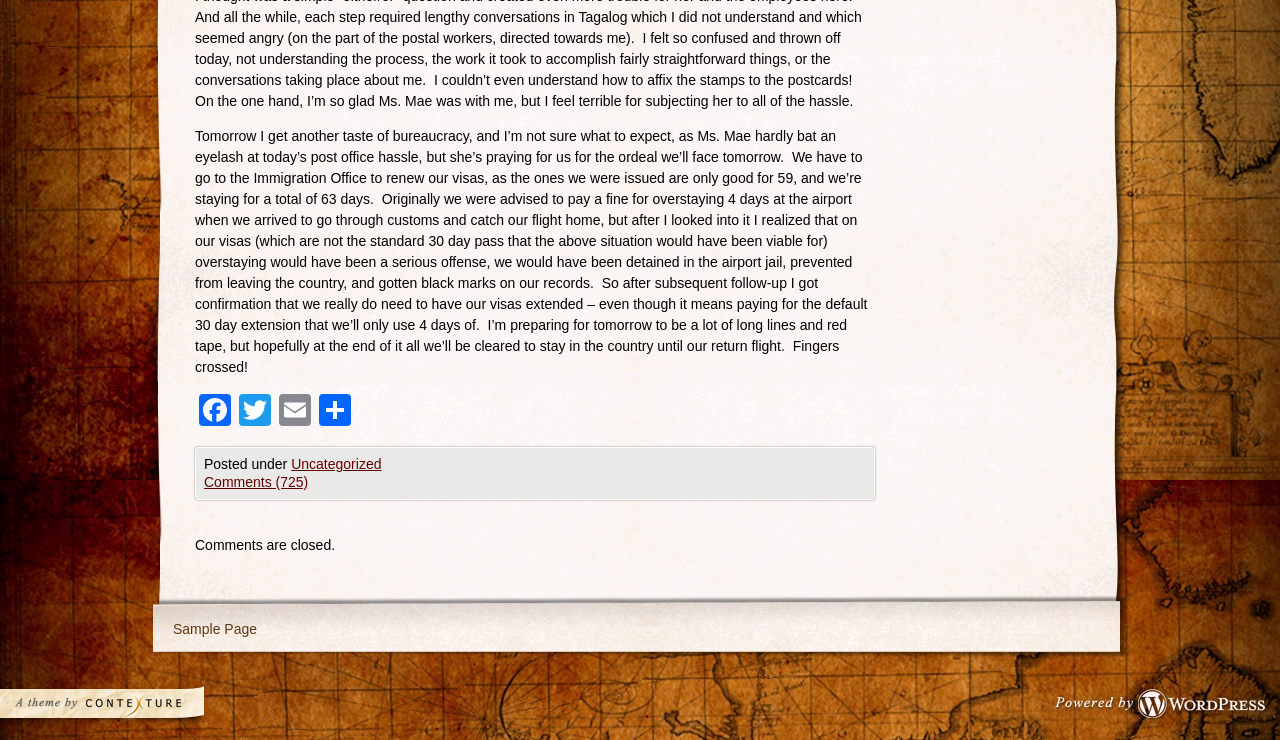Determine the bounding box coordinates of the clickable region to follow the instruction: "Go to Sample Page".

[0.127, 0.823, 0.209, 0.881]